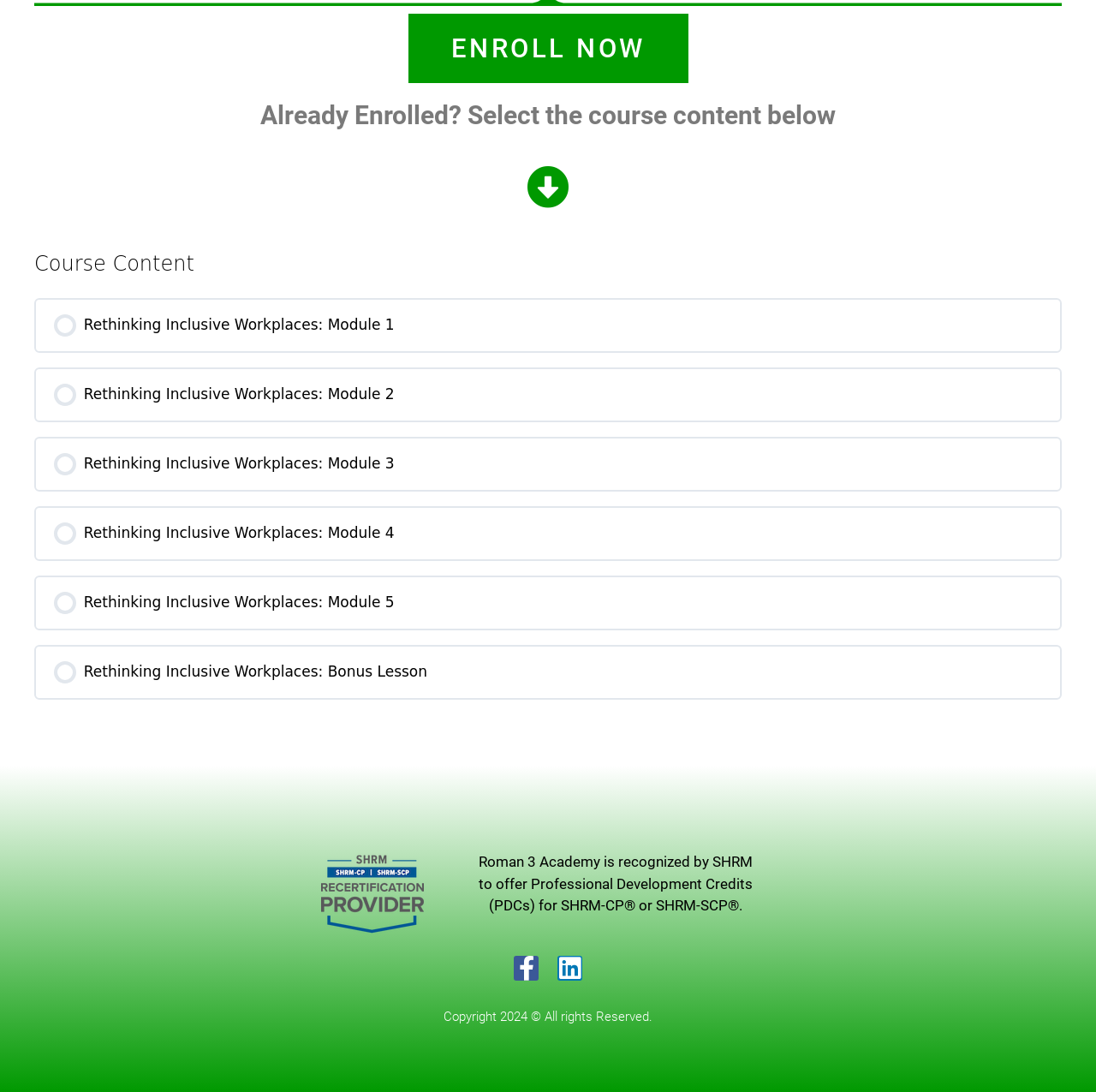Please provide a brief answer to the question using only one word or phrase: 
What year is the copyright for the webpage?

2024